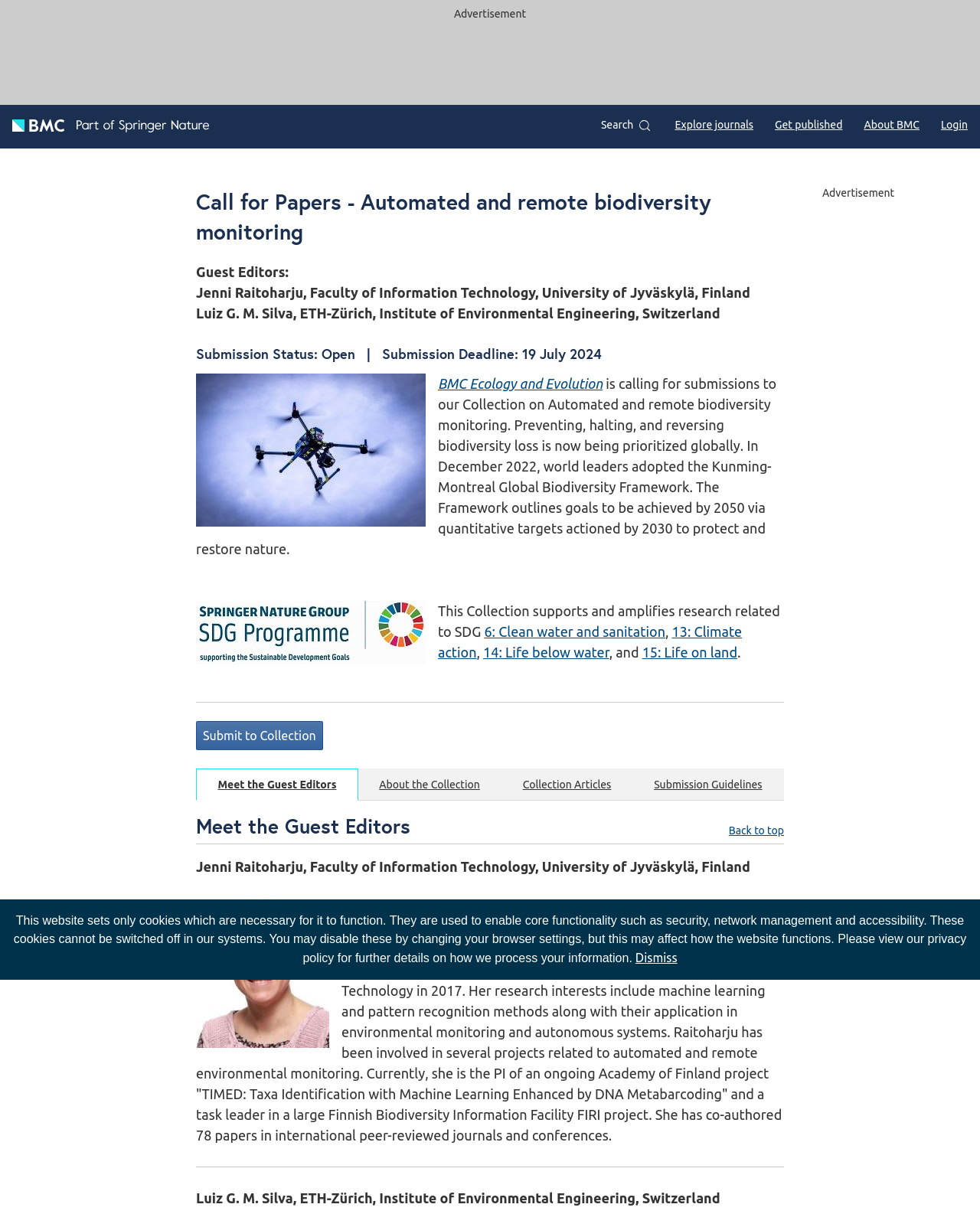Identify the bounding box coordinates of the region that needs to be clicked to carry out this instruction: "Login". Provide these coordinates as four float numbers ranging from 0 to 1, i.e., [left, top, right, bottom].

[0.96, 0.098, 0.988, 0.108]